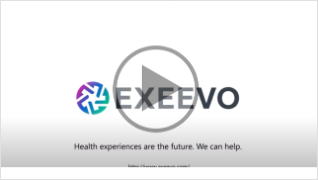Create an extensive and detailed description of the image.

The image showcases a video thumbnail from Exeevo, a company specializing in CRM solutions for the life sciences industry. Centered on a clean, white background, the Exeevo logo is prominently displayed, featuring a modern design that combines vibrant colors. Below the logo, a tagline reads, "Health experiences are the future. We can help," emphasizing the company's commitment to enhancing health-related services through innovative technology. The inclusion of a play button suggests that this is a video aimed at providing insights or an overview of Exeevo's offerings. This visual represents Exeevo's vision of integrating advanced health experiences with comprehensive customer relationship management solutions.